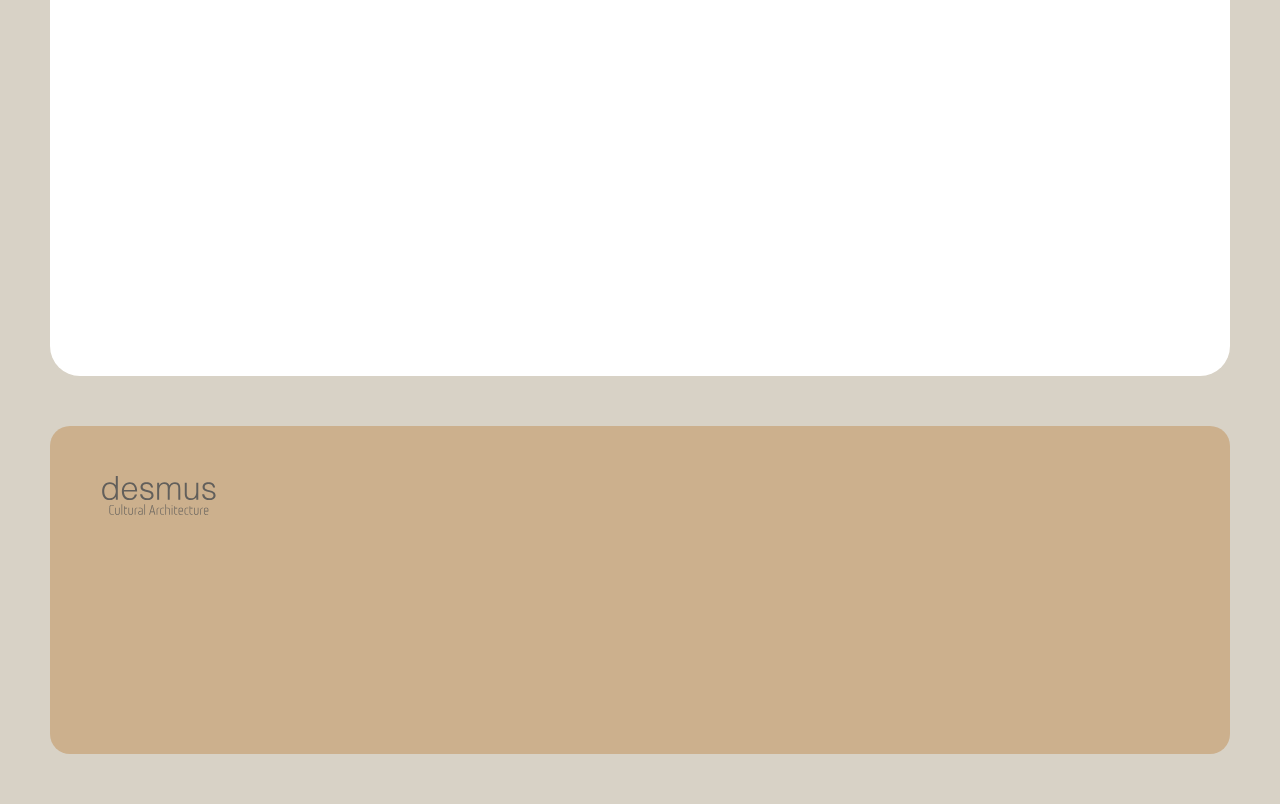Locate the bounding box coordinates of the clickable part needed for the task: "View the company's LinkedIn profile".

[0.796, 0.599, 0.84, 0.621]